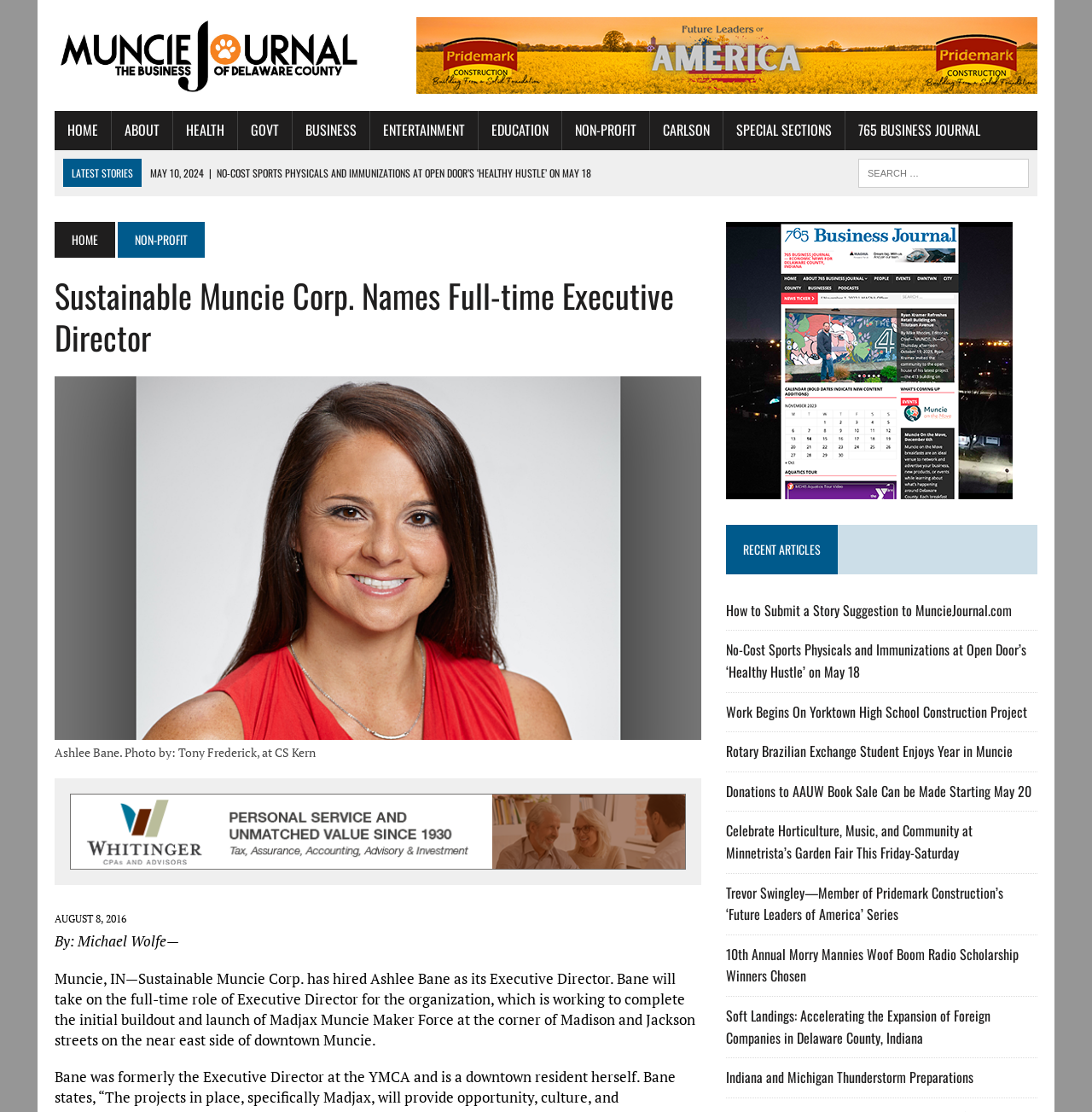What is the location of Sustainable Muncie Corp.?
Provide an in-depth and detailed explanation in response to the question.

I found the answer by looking at the main article section of the webpage, where it says 'Muncie, IN—Sustainable Muncie Corp. has hired Ashlee Bane as its Executive Director.'